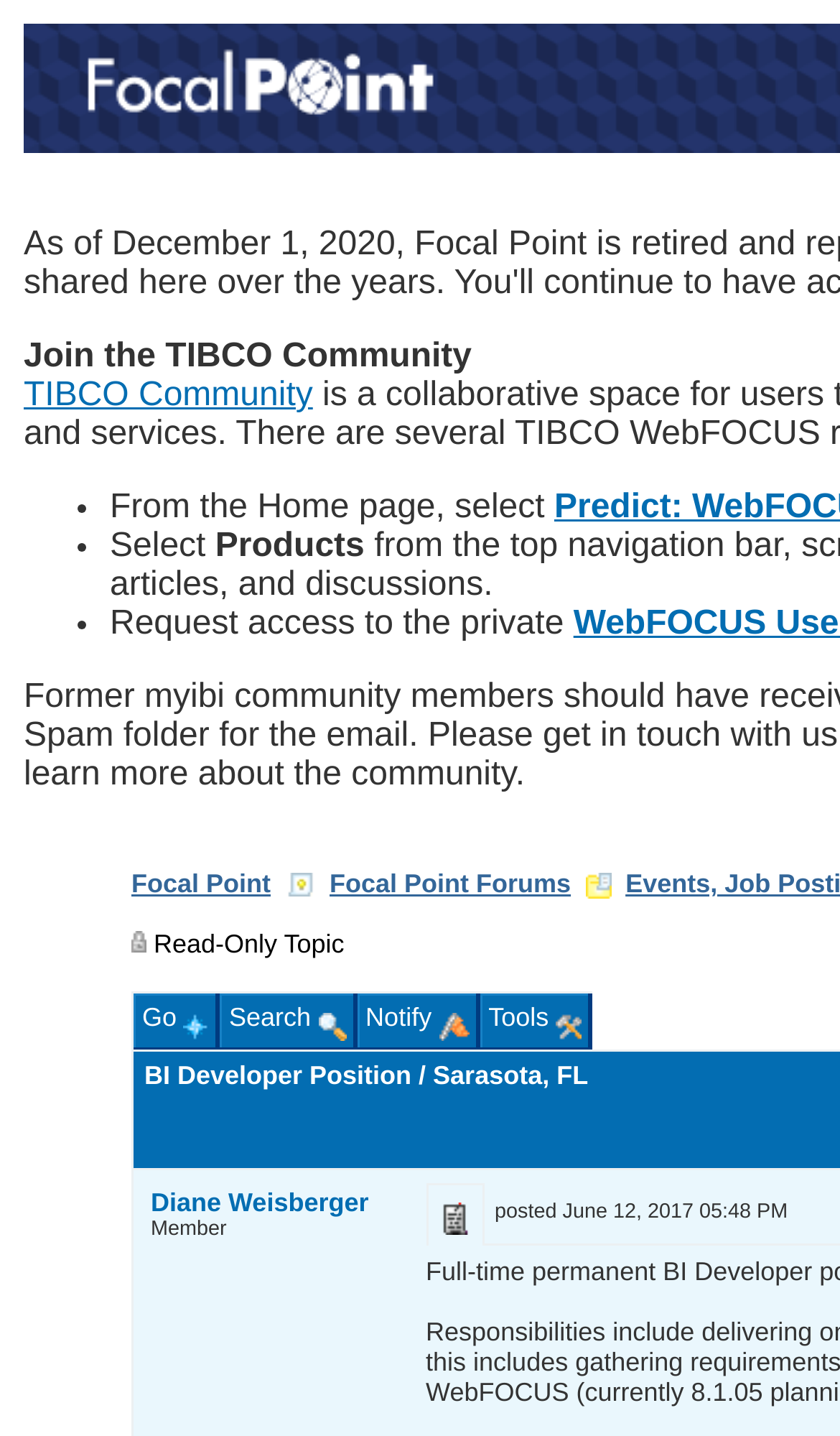What is the status of the topic?
Provide a concise answer using a single word or phrase based on the image.

Read-Only